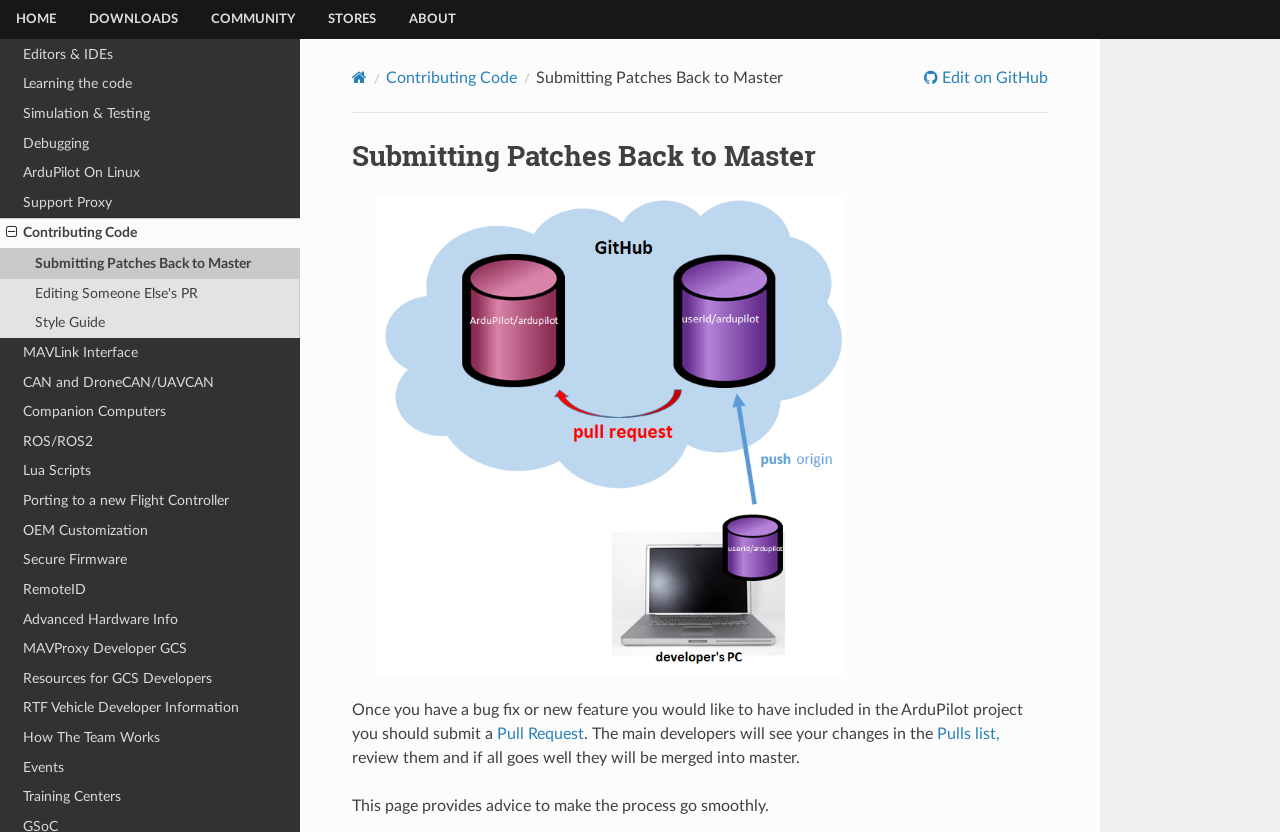Determine the bounding box coordinates for the element that should be clicked to follow this instruction: "Click on the 'HOME' link". The coordinates should be given as four float numbers between 0 and 1, in the format [left, top, right, bottom].

[0.0, 0.0, 0.056, 0.047]